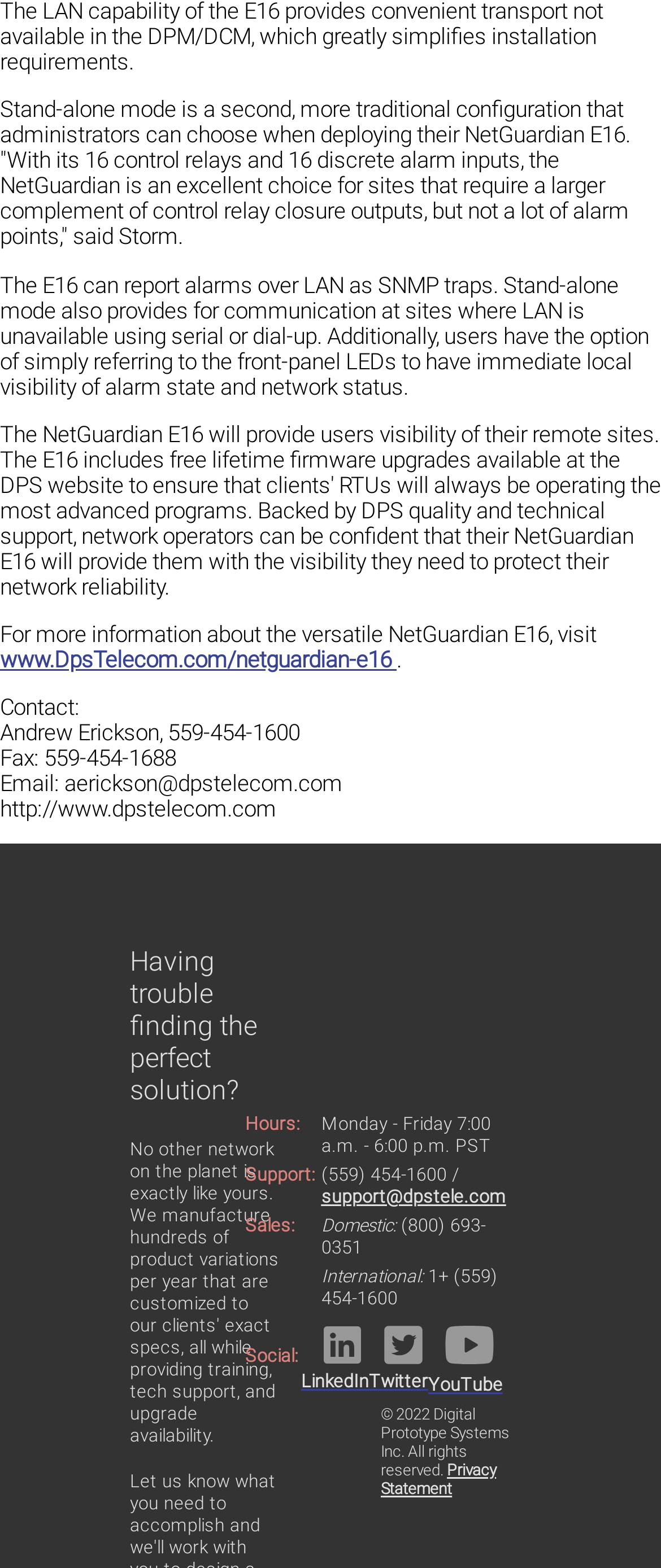What is the copyright year of Digital Prototype Systems Inc.?
Your answer should be a single word or phrase derived from the screenshot.

2022